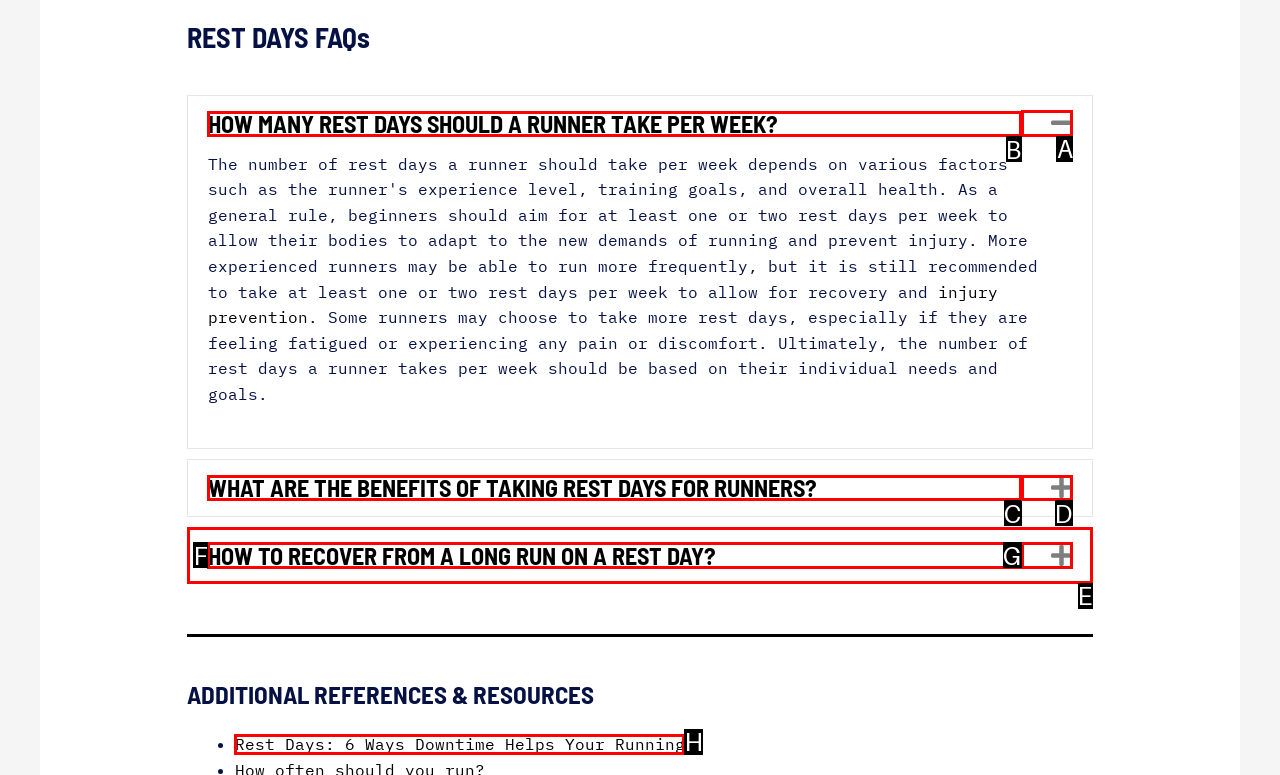Tell me which one HTML element I should click to complete this task: Collapse 'HOW MANY REST DAYS SHOULD A RUNNER TAKE PER WEEK?' Answer with the option's letter from the given choices directly.

A